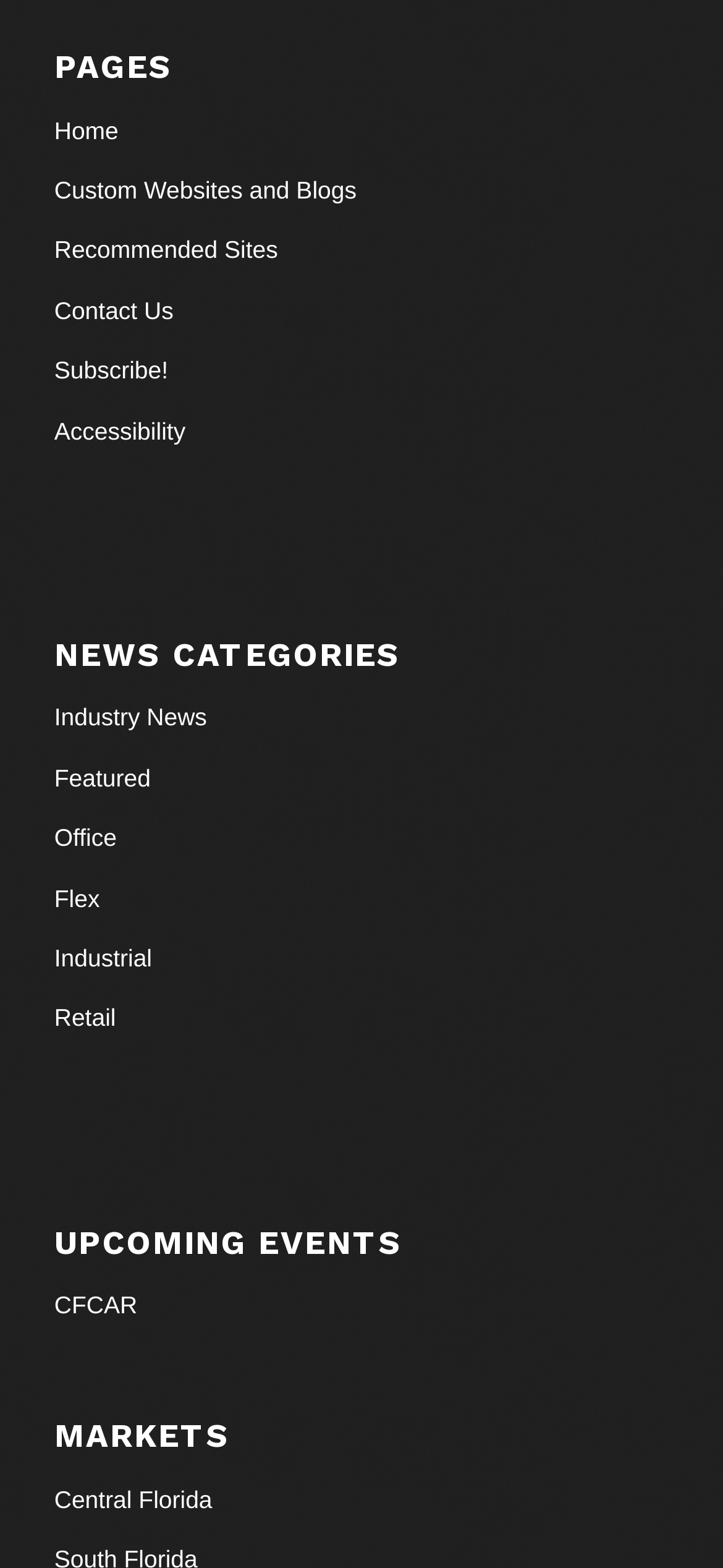Kindly provide the bounding box coordinates of the section you need to click on to fulfill the given instruction: "view industry news".

[0.075, 0.439, 0.925, 0.478]